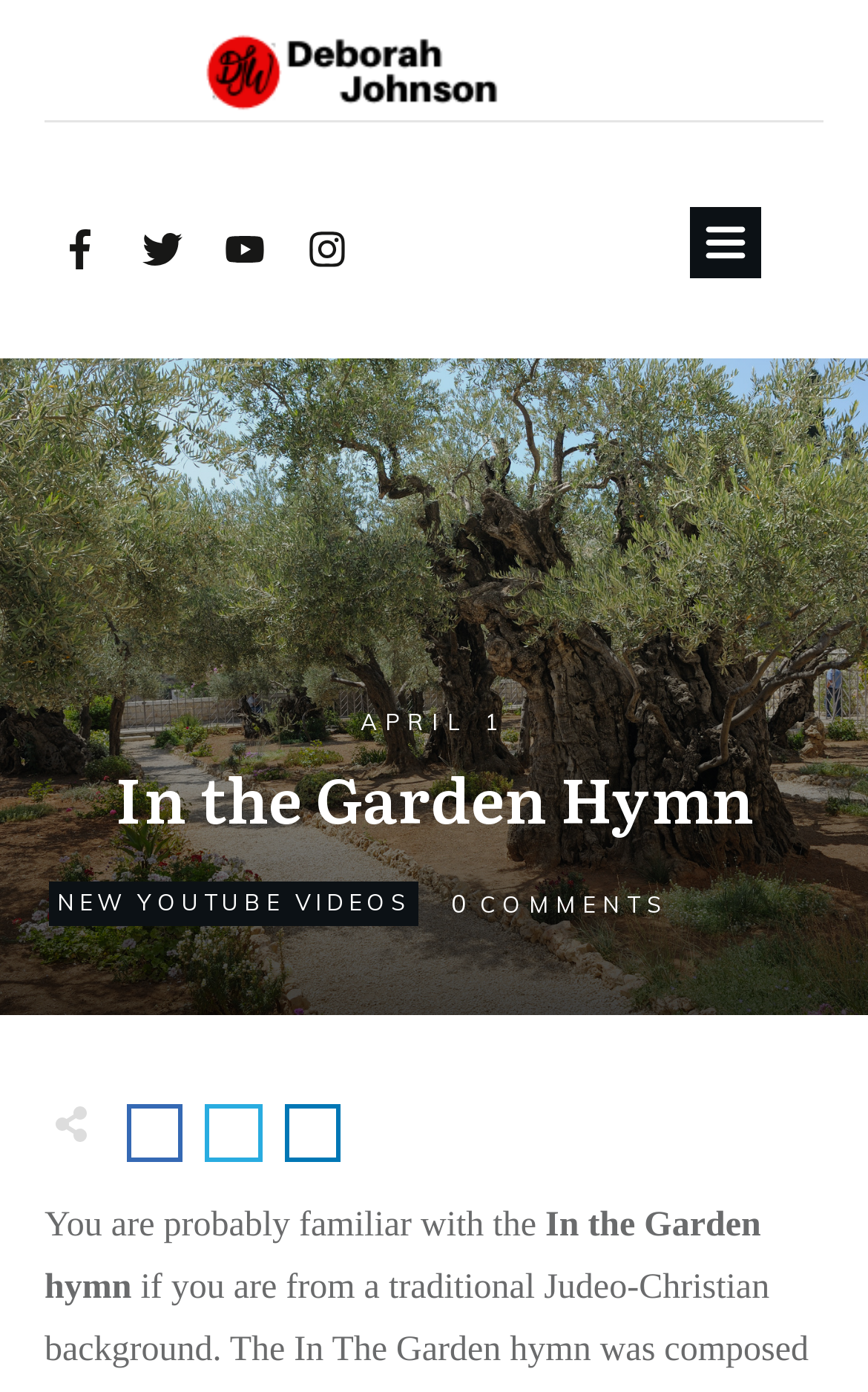What is the hymn being referred to?
With the help of the image, please provide a detailed response to the question.

I looked for a heading element with a relevant text and found the text 'In the Garden Hymn' with bounding box coordinates [0.051, 0.543, 0.949, 0.634]. This suggests that the hymn being referred to is 'In the Garden'.